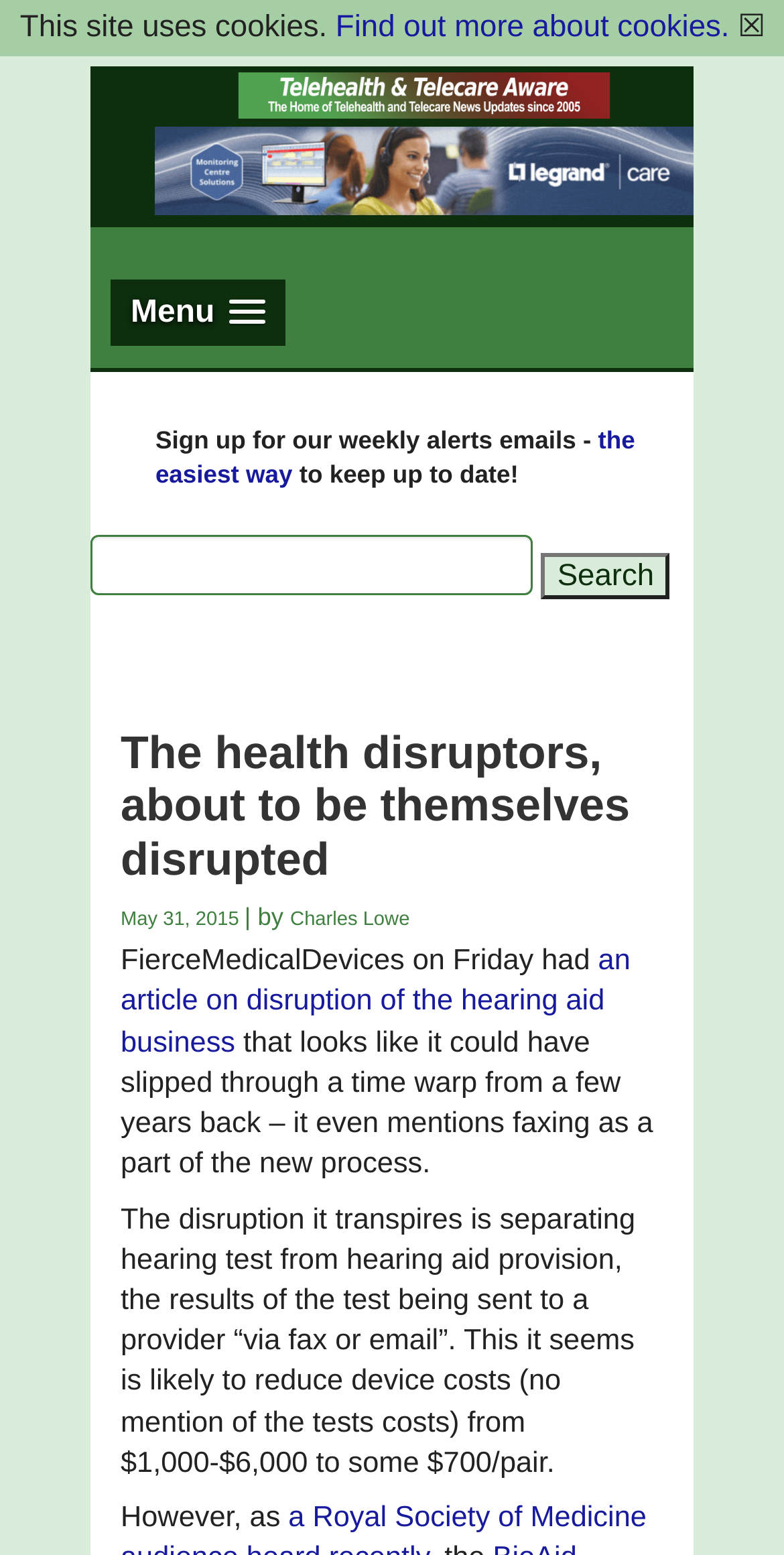Identify the bounding box for the described UI element: "value="Search"".

[0.69, 0.319, 0.855, 0.349]